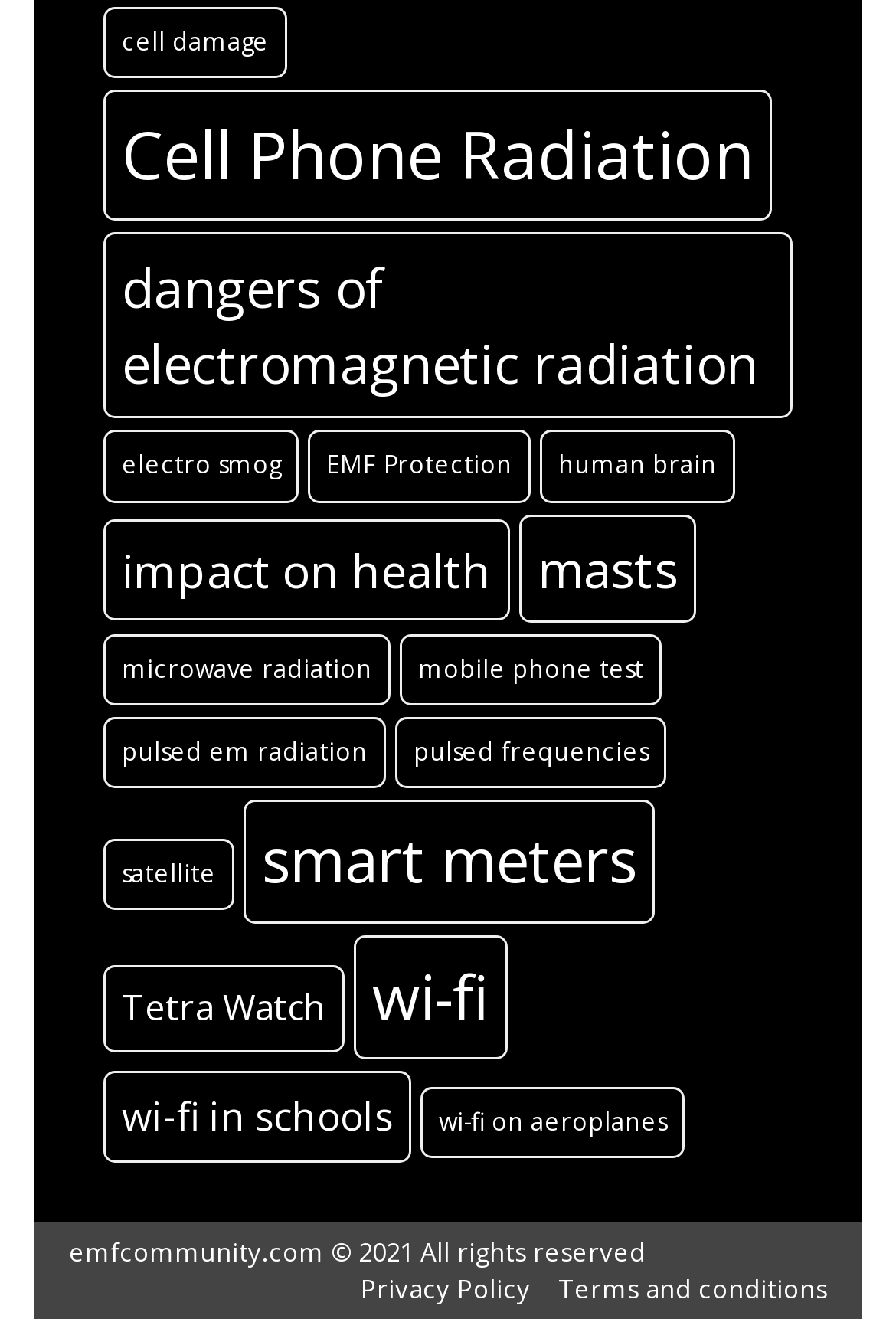Identify the bounding box coordinates for the region of the element that should be clicked to carry out the instruction: "Read about wi-fi in schools". The bounding box coordinates should be four float numbers between 0 and 1, i.e., [left, top, right, bottom].

[0.115, 0.812, 0.459, 0.882]